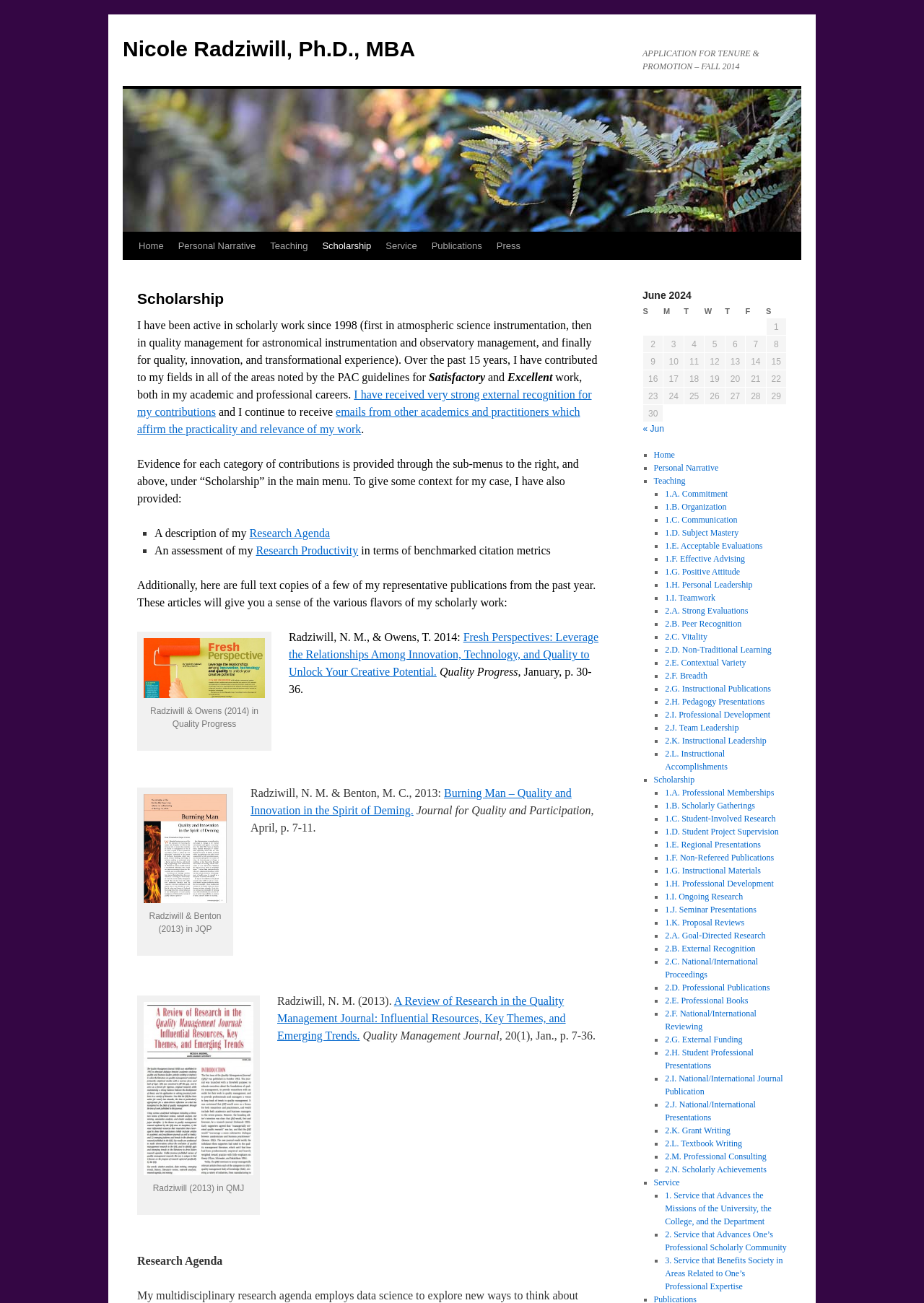Please identify the coordinates of the bounding box for the clickable region that will accomplish this instruction: "Check the table for June 2024".

[0.695, 0.222, 0.852, 0.334]